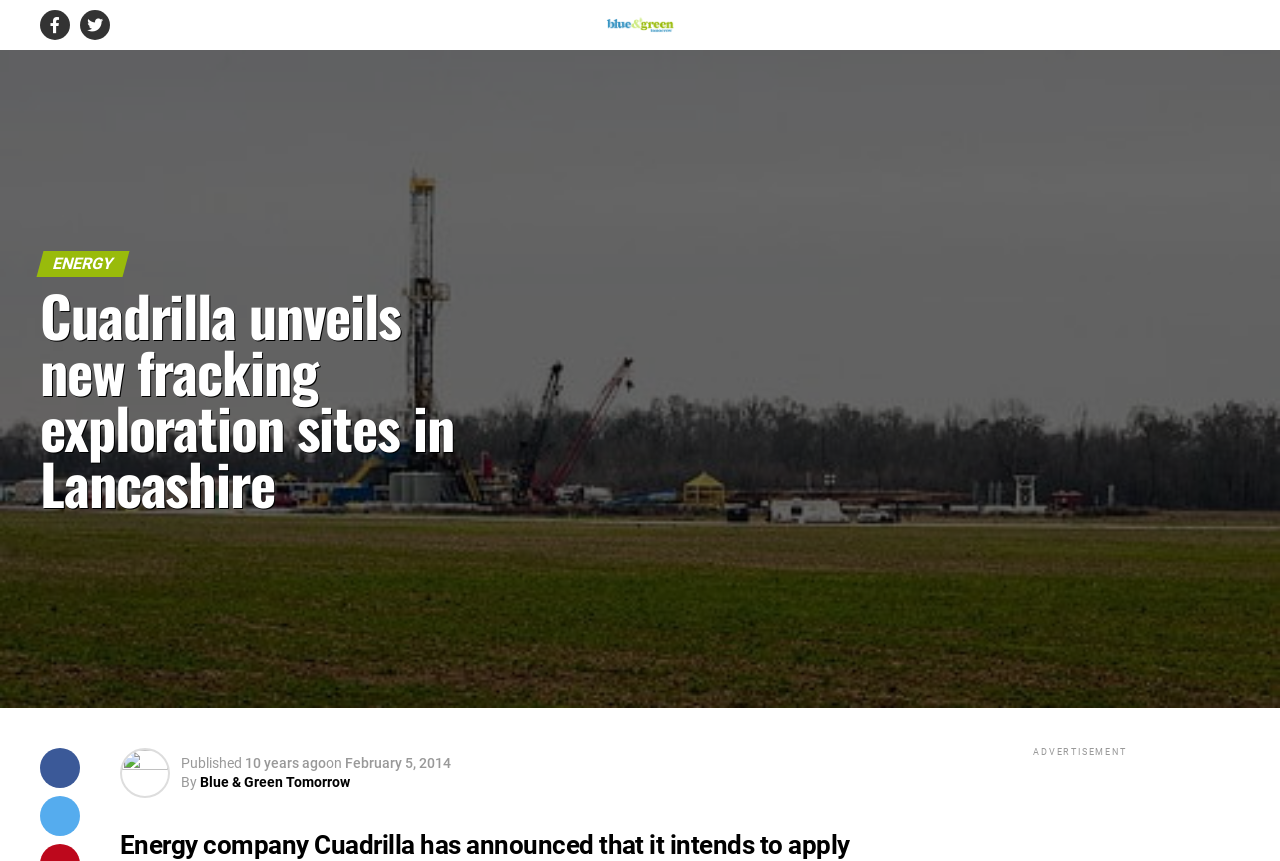Extract the bounding box coordinates for the UI element described by the text: "Blue & Green Tomorrow". The coordinates should be in the form of [left, top, right, bottom] with values between 0 and 1.

[0.156, 0.899, 0.273, 0.917]